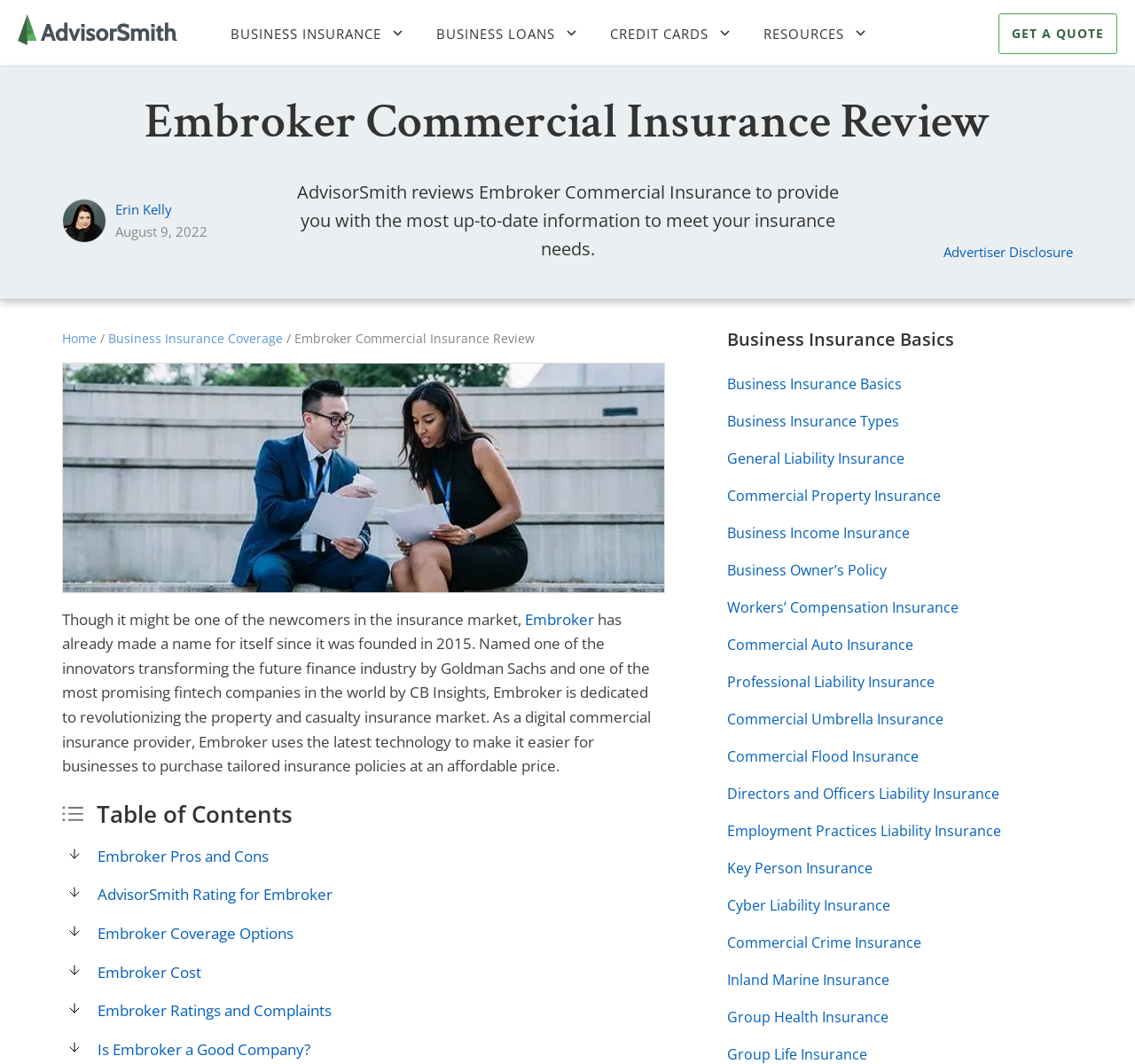Generate a comprehensive caption for the webpage you are viewing.

This webpage is about Embroker Commercial Insurance Review, provided by AdvisorSmith. At the top, there is a navigation menu with four main categories: BUSINESS INSURANCE, BUSINESS LOANS, CREDIT CARDS, and RESOURCES. On the top right, there is a "Get A Quote" button. 

Below the navigation menu, there is a heading that reads "Embroker Commercial Insurance Review" followed by a subheading that explains the purpose of the review. On the right side of the subheading, there is a link to "Advertiser Disclosure". 

The main content of the webpage is divided into several sections. The first section provides an introduction to Embroker, a digital commercial insurance provider that aims to revolutionize the property and casualty insurance market. 

Below the introduction, there is a table of contents with links to different sections of the review, including "Embroker Pros and Cons", "AdvisorSmith Rating for Embroker", "Embroker Coverage Options", "Embroker Cost", "Embroker Ratings and Complaints", and "Is Embroker a Good Company?". 

On the right side of the webpage, there is a section titled "Business Insurance Basics" with links to various types of business insurance, including General Liability Insurance, Commercial Property Insurance, Business Income Insurance, and more.